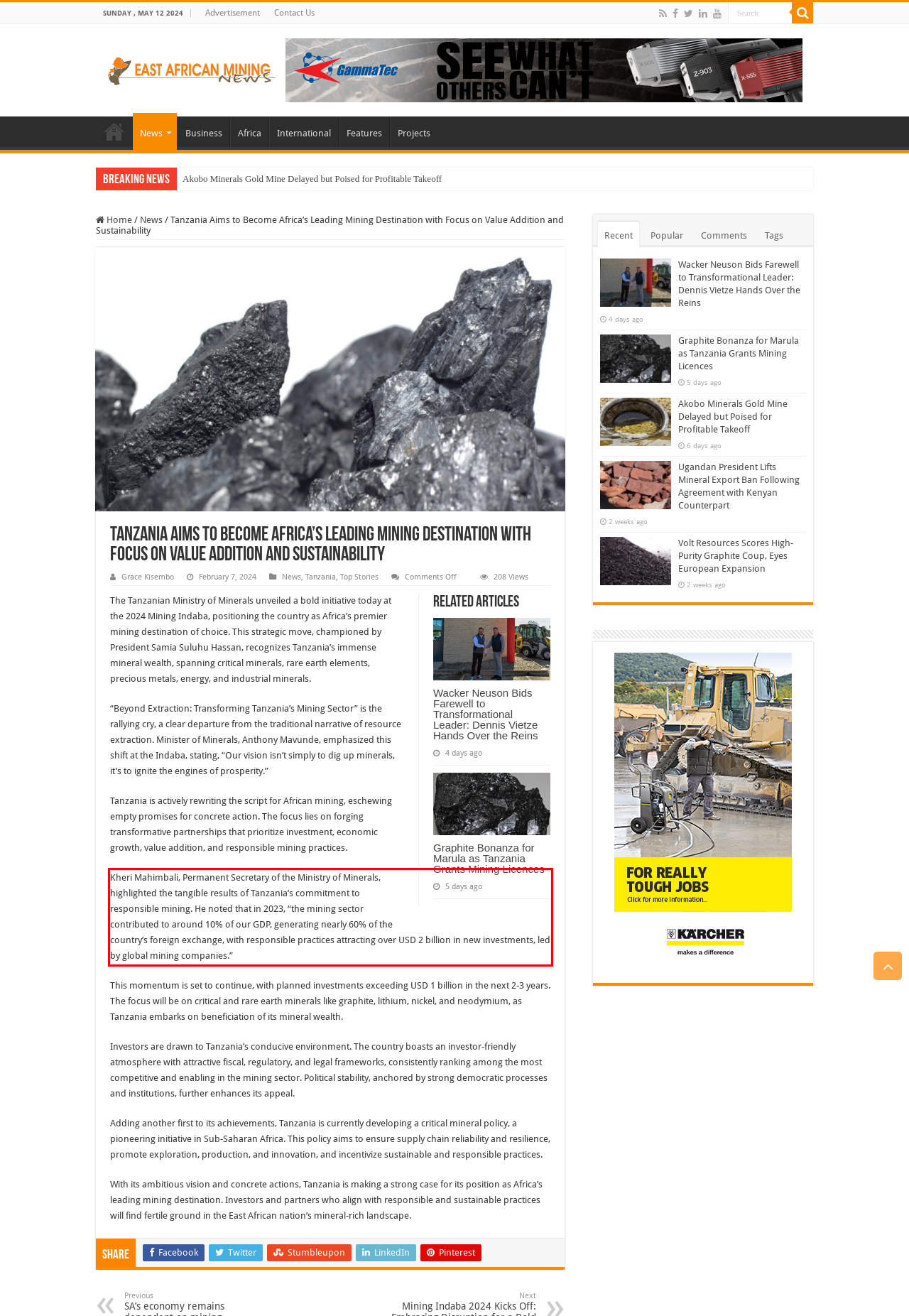Please take the screenshot of the webpage, find the red bounding box, and generate the text content that is within this red bounding box.

Kheri Mahimbali, Permanent Secretary of the Ministry of Minerals, highlighted the tangible results of Tanzania’s commitment to responsible mining. He noted that in 2023, “the mining sector contributed to around 10% of our GDP, generating nearly 60% of the country’s foreign exchange, with responsible practices attracting over USD 2 billion in new investments, led by global mining companies.”